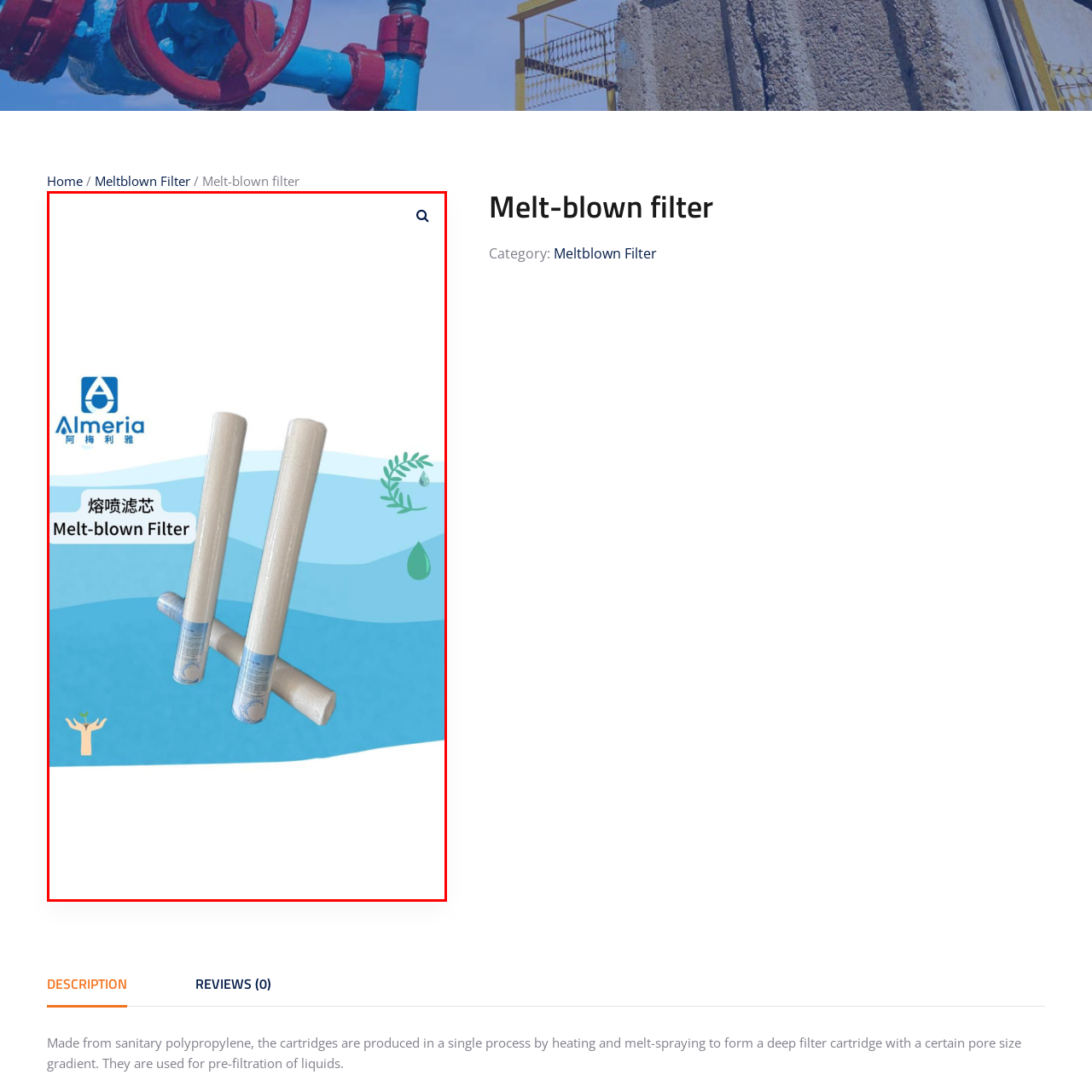Analyze the image highlighted by the red bounding box and give a one-word or phrase answer to the query: What is the color of the filter cartridges' exterior?

White